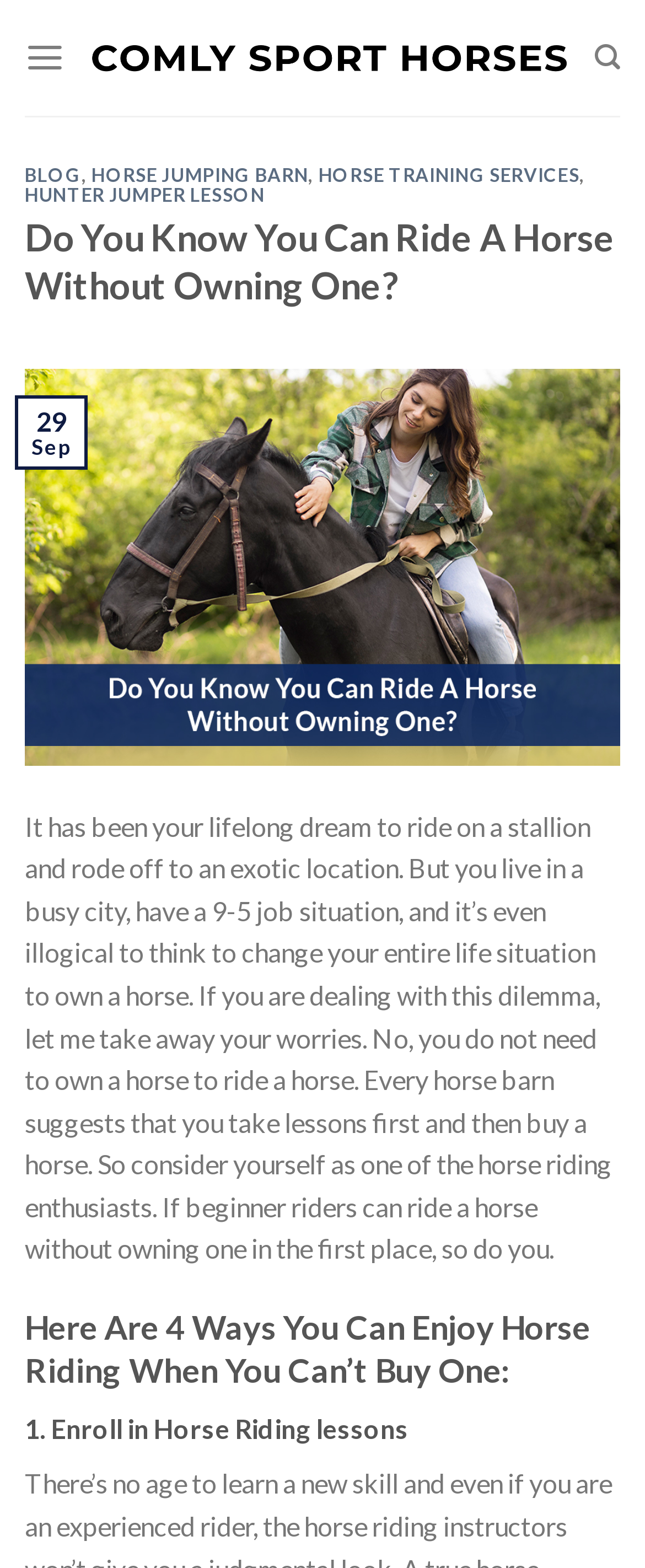Bounding box coordinates are given in the format (top-left x, top-left y, bottom-right x, bottom-right y). All values should be floating point numbers between 0 and 1. Provide the bounding box coordinate for the UI element described as: parent_node: 29

[0.038, 0.349, 0.962, 0.369]